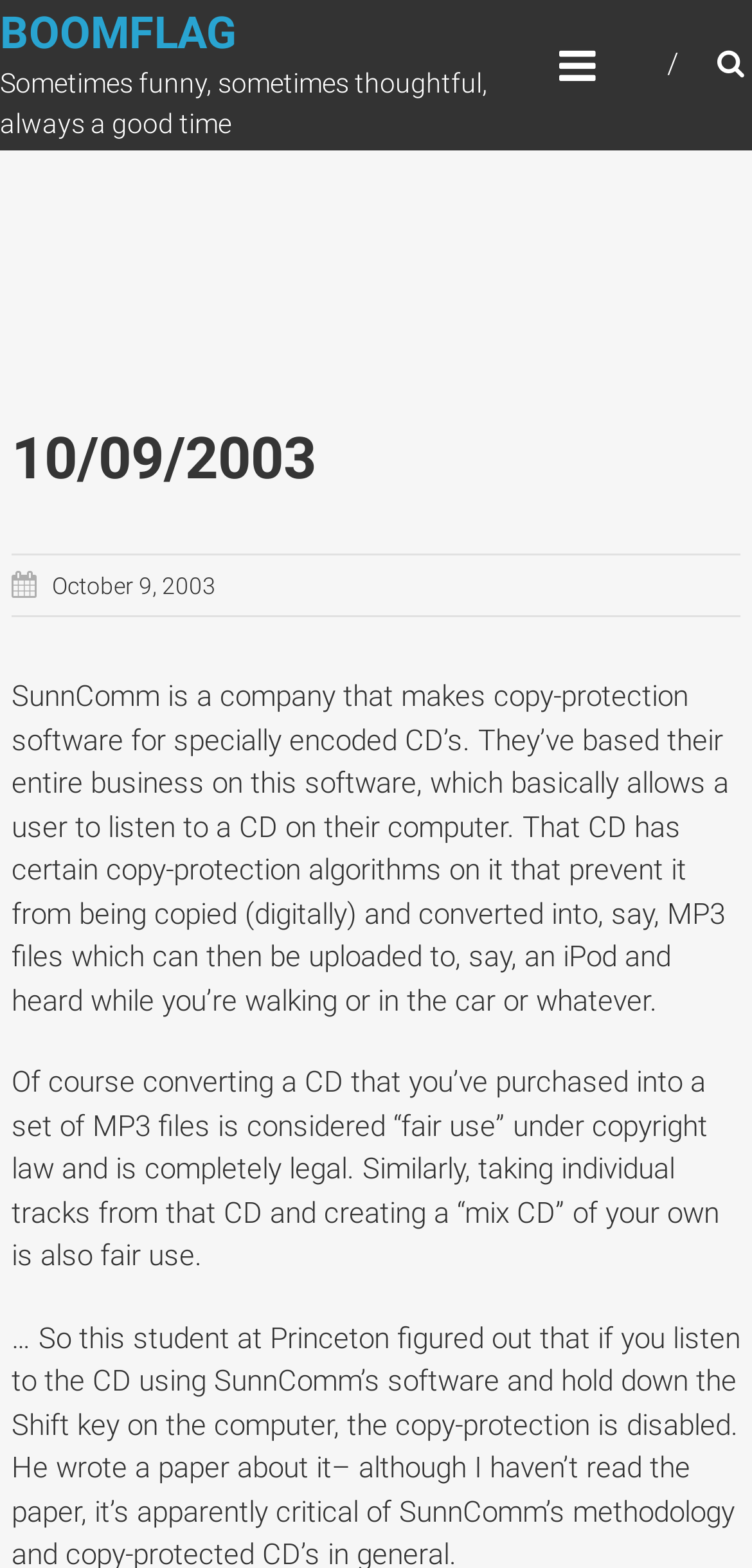Using the element description: "October 9, 2003October 9, 2003", determine the bounding box coordinates for the specified UI element. The coordinates should be four float numbers between 0 and 1, [left, top, right, bottom].

[0.061, 0.365, 0.287, 0.383]